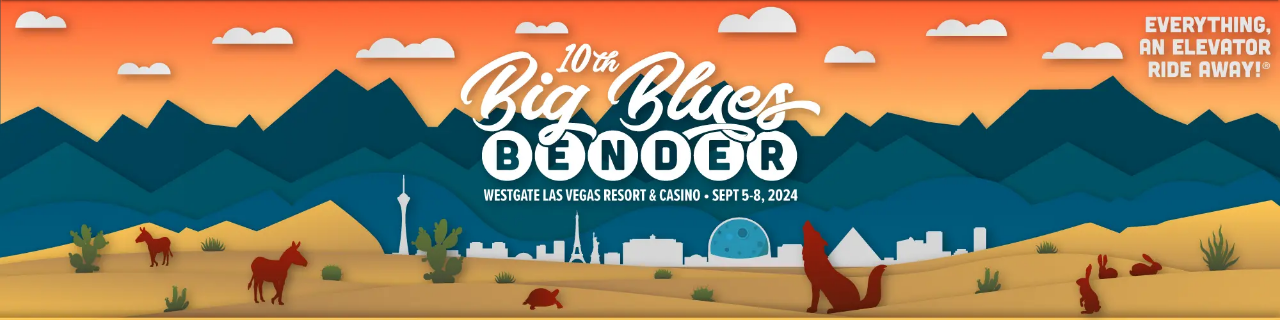Describe every detail you can see in the image.

The image promotes the "10th Big Blues Bender," an exciting music event taking place from September 5 to 8, 2024, at the Westgate Las Vegas Resort & Casino. The vibrant design features a stylized desert landscape with colorful mountains in the backdrop, evoking the spirit of the Southwest. In the foreground, playful illustrations of desert wildlife, including coyotes and turtles, add a lively touch. The event name is prominently displayed in a bold, artistic font, inviting attendees to join the celebration of blues music. A tagline at the top emphasizes convenience, stating, “Everything, an elevator ride away!” This captivating visual sets the tone for a memorable festival experience.